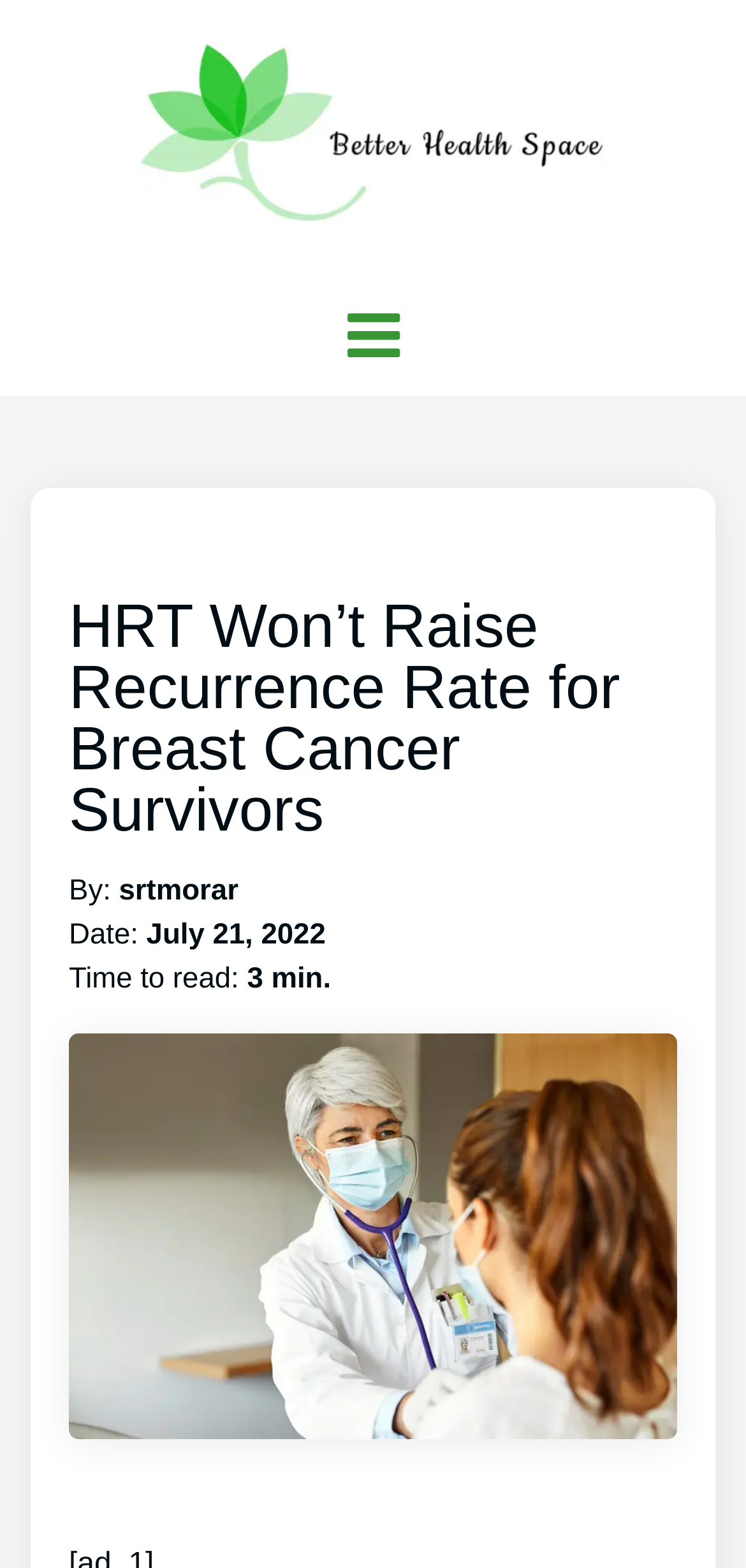Extract the text of the main heading from the webpage.

HRT Won’t Raise Recurrence Rate for Breast Cancer Survivors